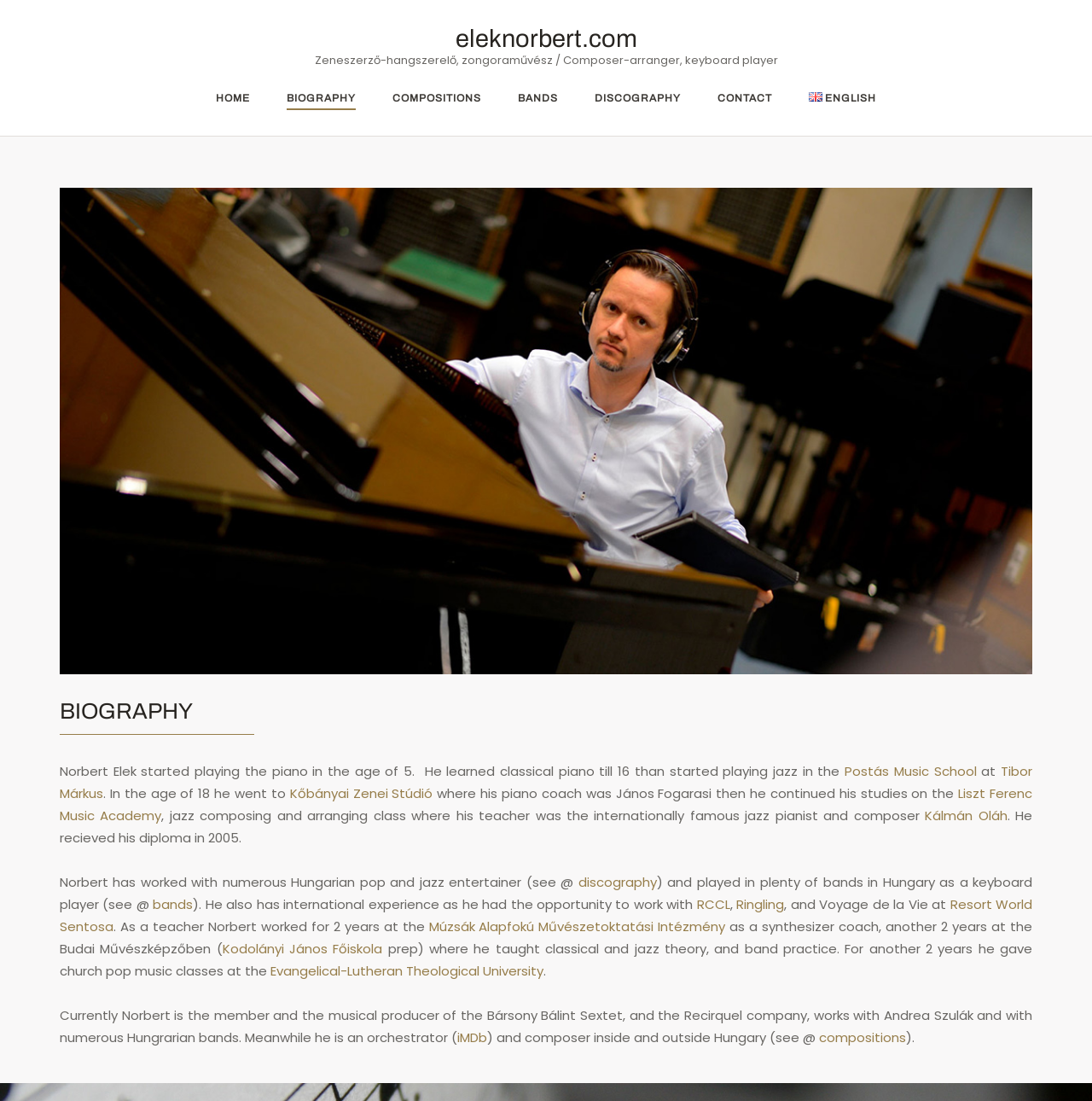Please determine the bounding box coordinates for the UI element described here. Use the format (top-left x, top-left y, bottom-right x, bottom-right y) with values bounded between 0 and 1: HR

None